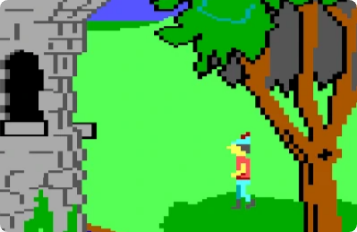Respond to the question below with a single word or phrase: What is the color of the sky in the image?

Clear blue